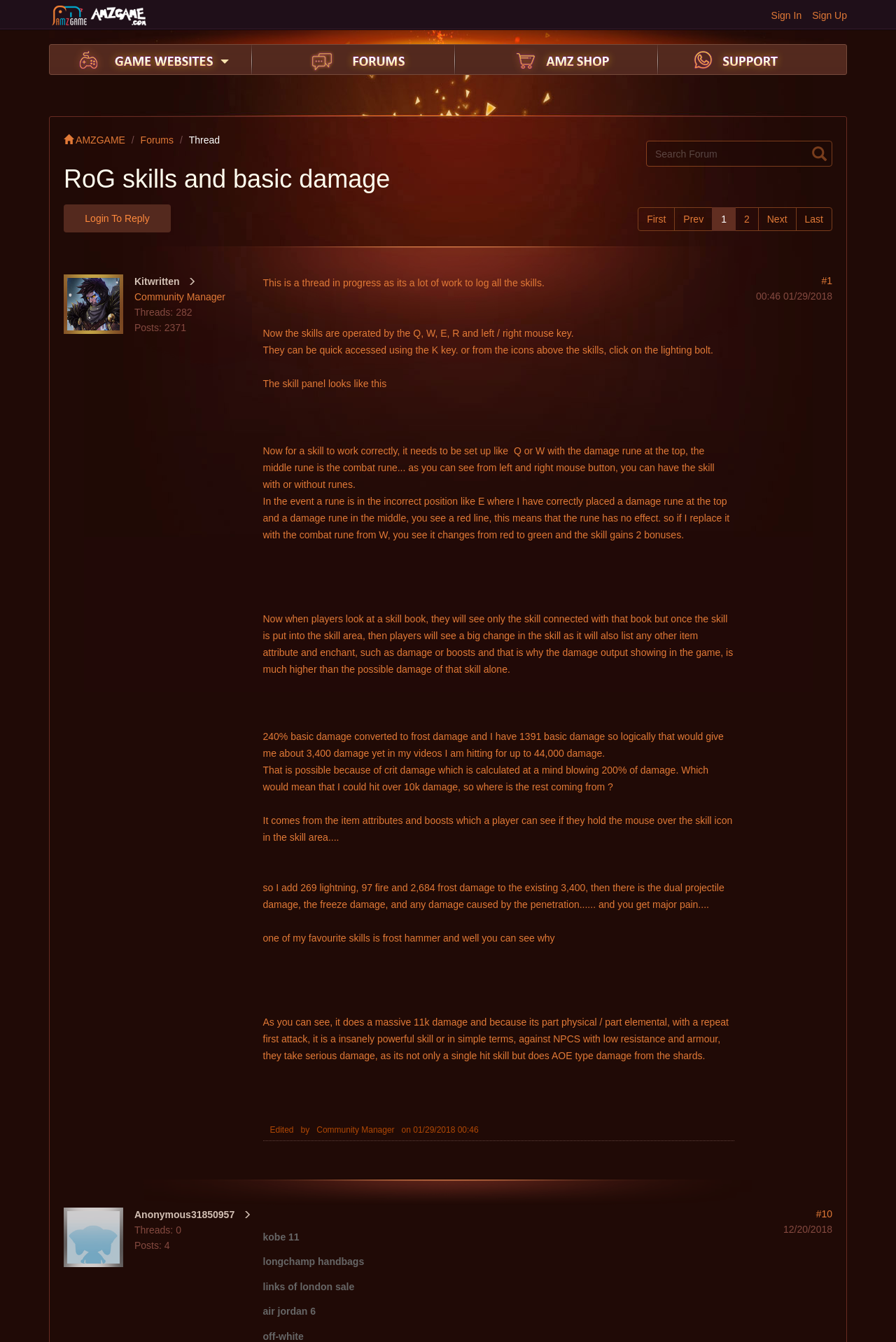How many pages are there in the thread?
Use the screenshot to answer the question with a single word or phrase.

12